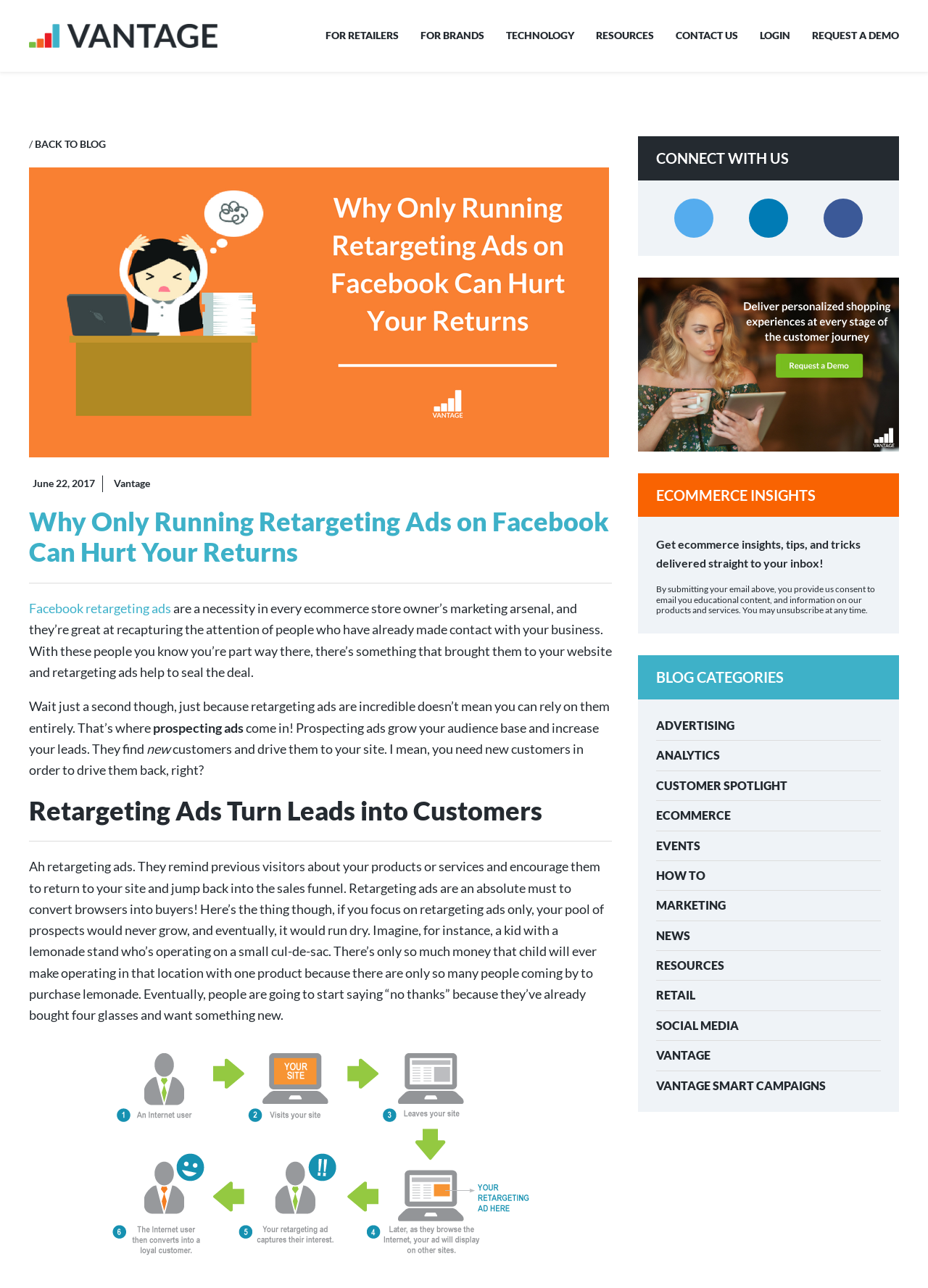Locate the bounding box coordinates of the element to click to perform the following action: 'Click on FOR RETAILERS'. The coordinates should be given as four float values between 0 and 1, in the form of [left, top, right, bottom].

[0.351, 0.021, 0.43, 0.034]